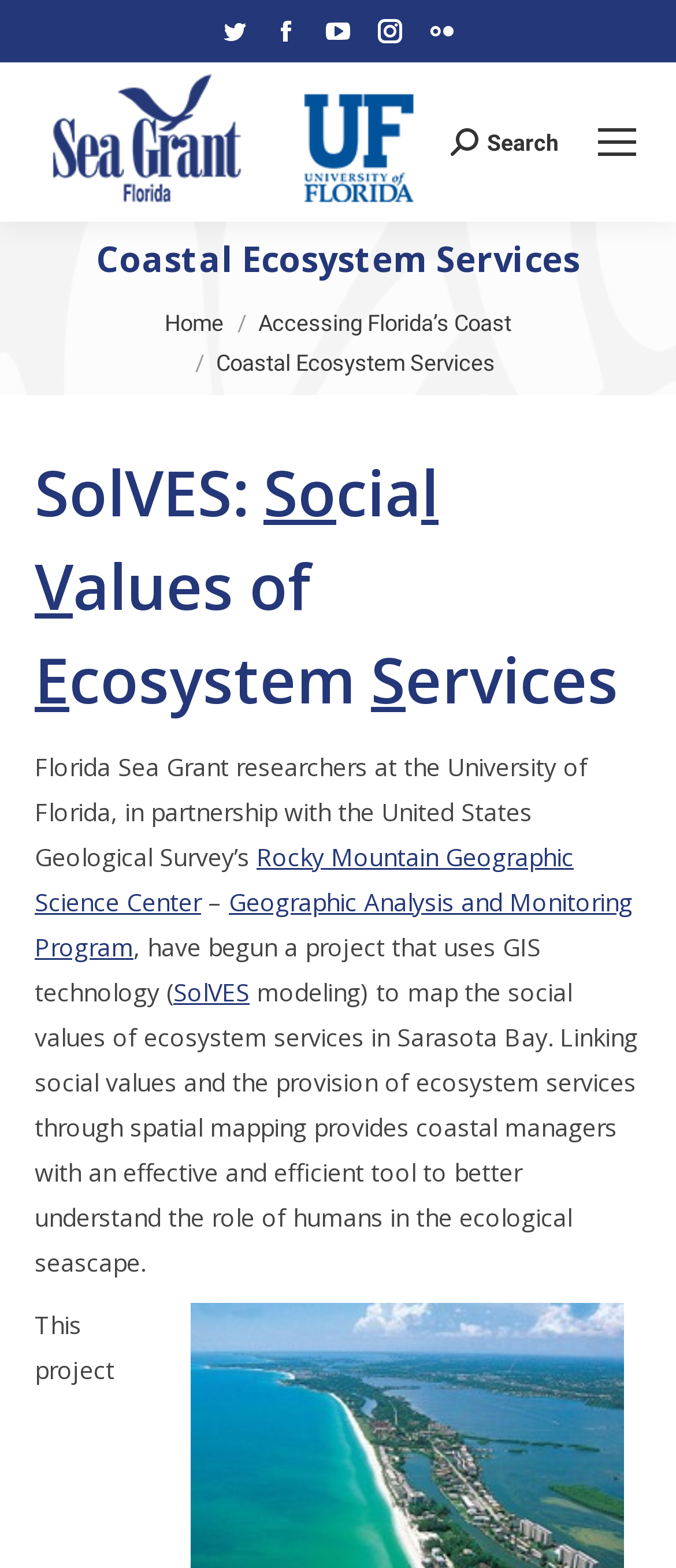Answer the question below in one word or phrase:
What is the name of the research project?

SolVES